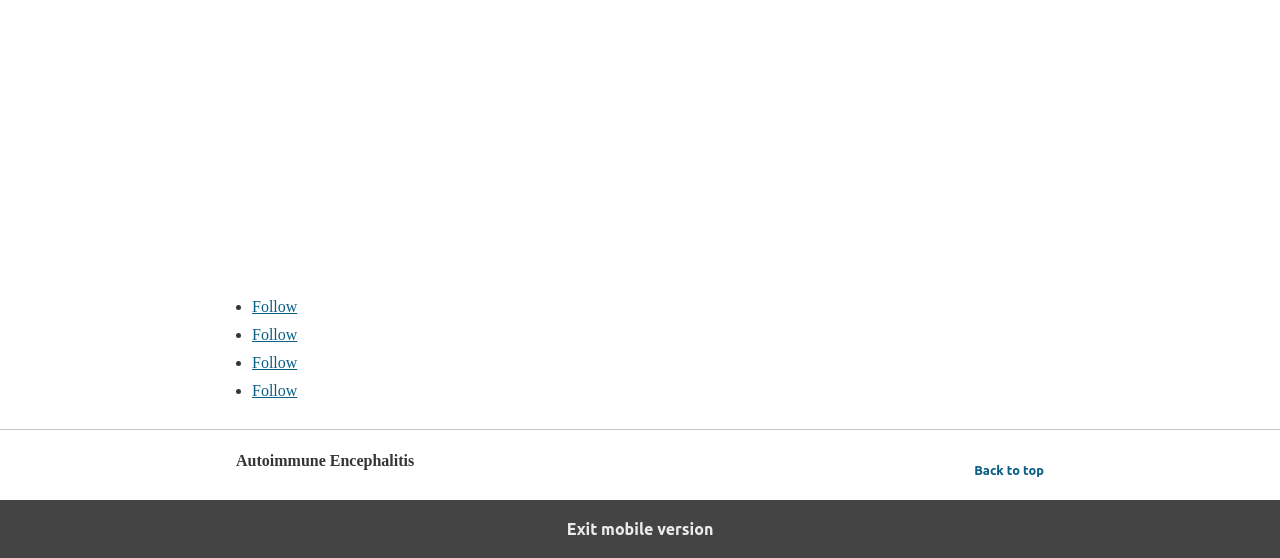Using the description: "Exit mobile version", identify the bounding box of the corresponding UI element in the screenshot.

[0.0, 0.895, 1.0, 0.999]